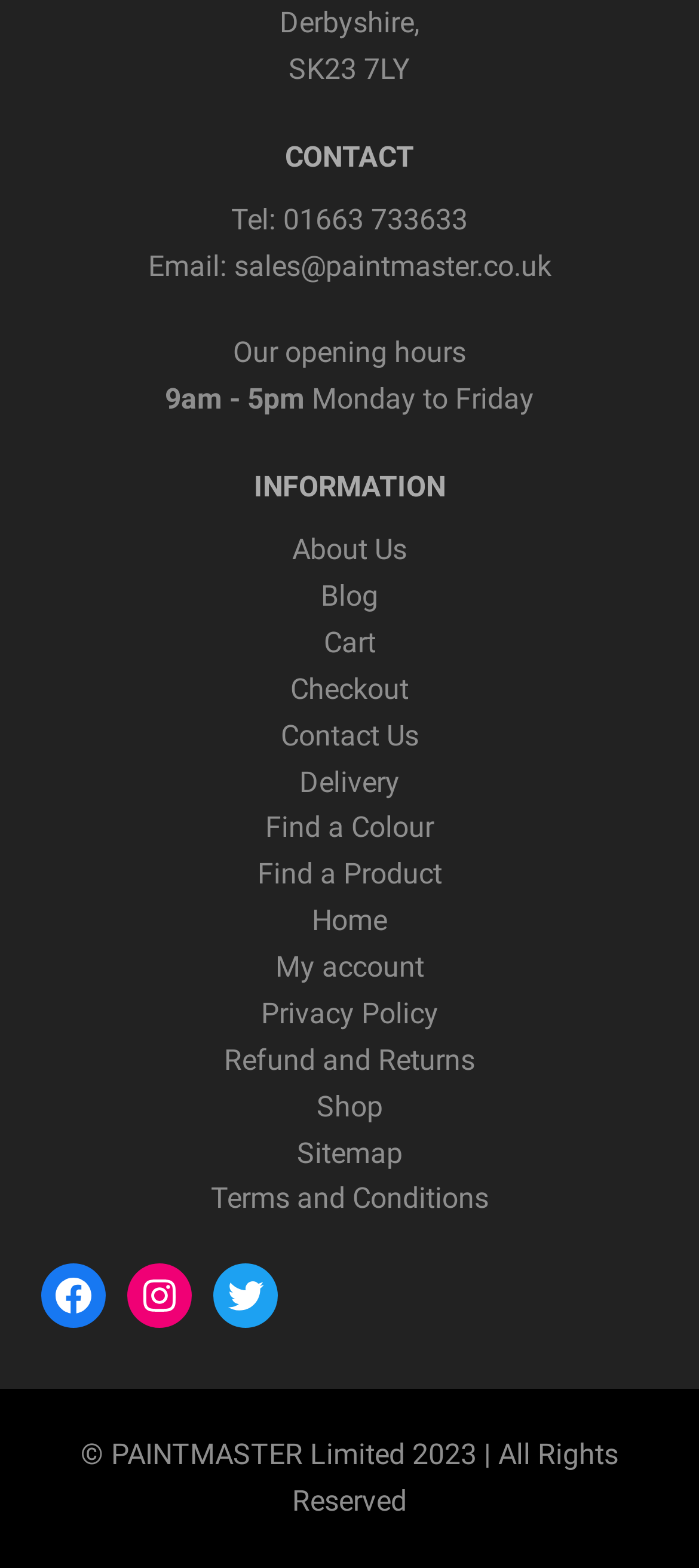Give a one-word or short phrase answer to the question: 
What social media platforms does Paintmaster have?

Facebook, Instagram, Twitter